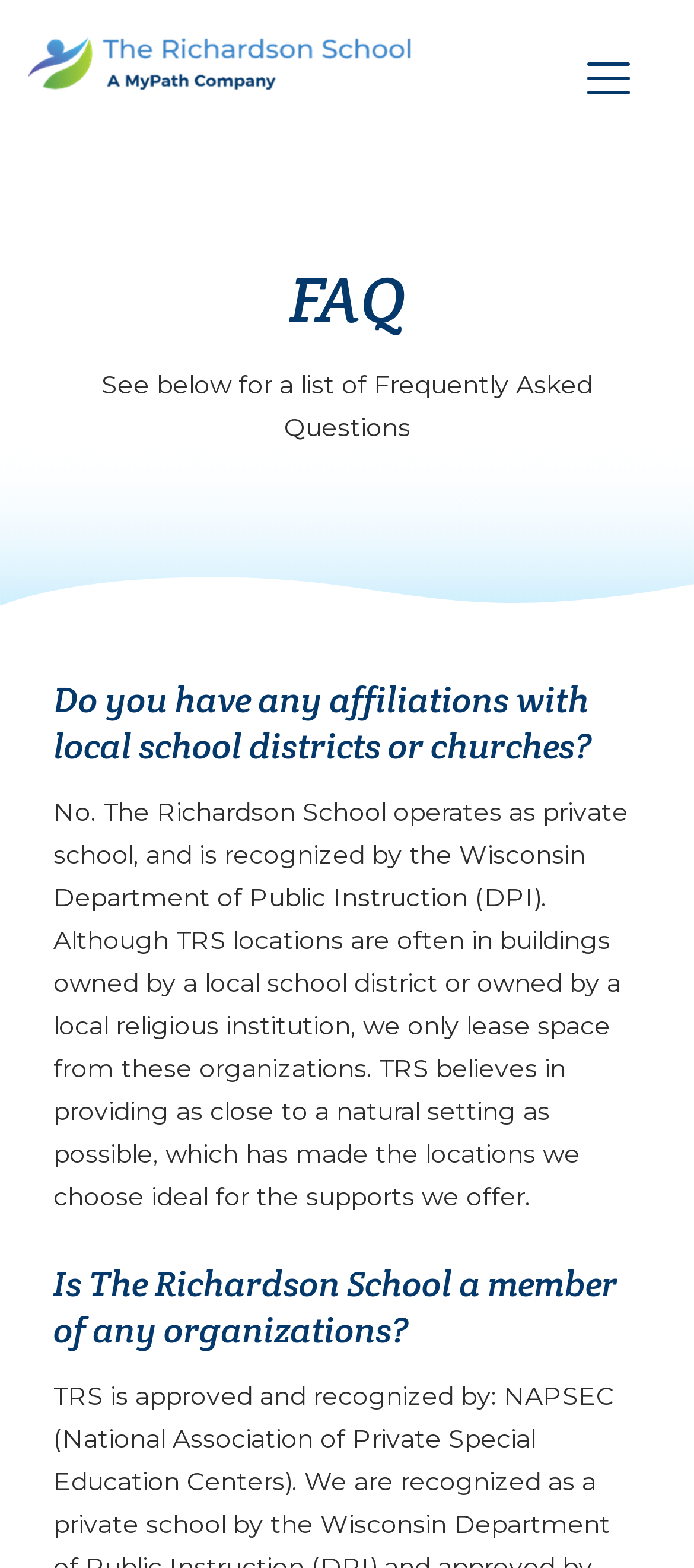Use a single word or phrase to answer the question: How many FAQs are visible on this webpage?

At least 3